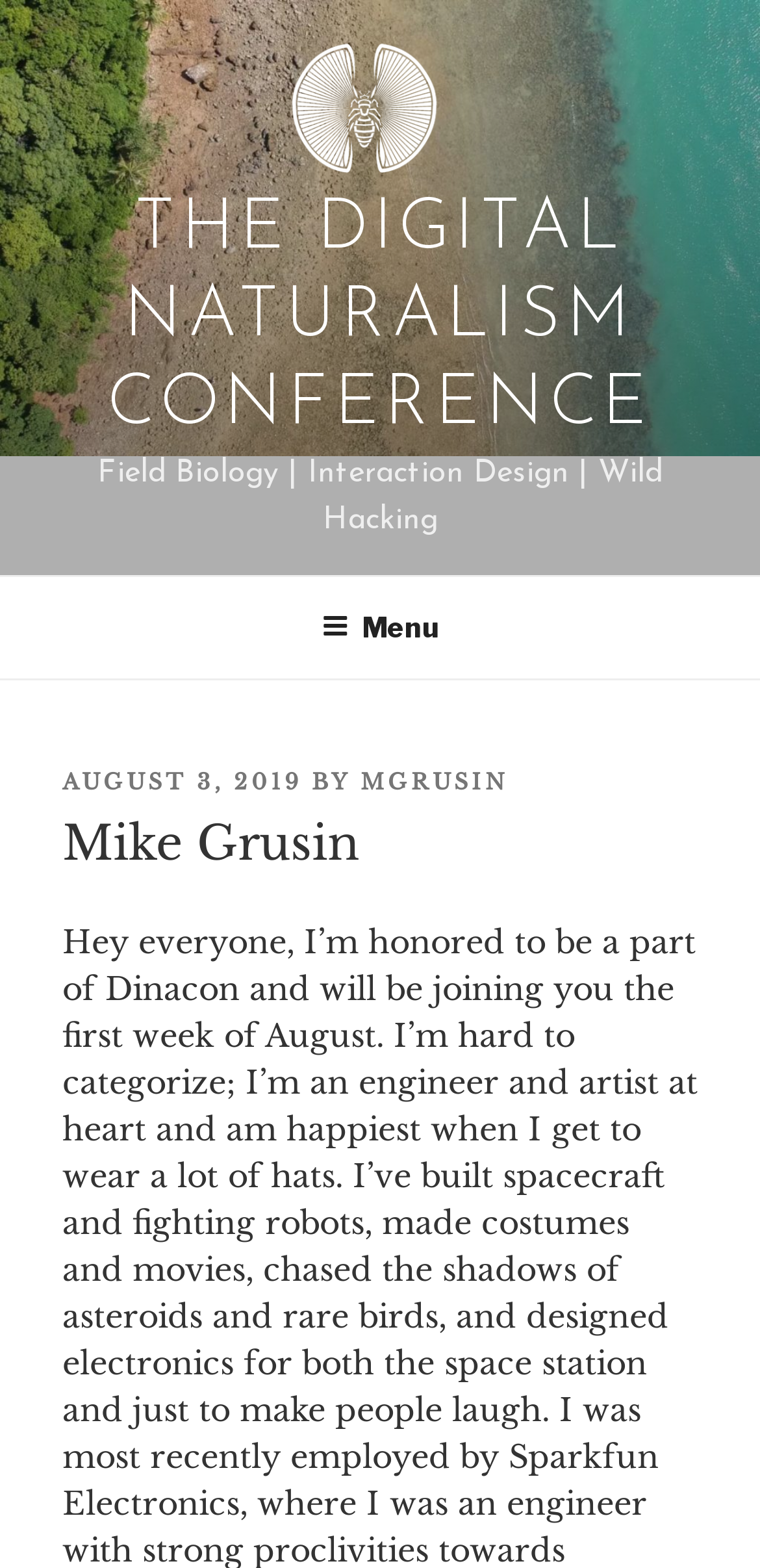What is the name of the conference?
Using the visual information from the image, give a one-word or short-phrase answer.

The Digital Naturalism Conference